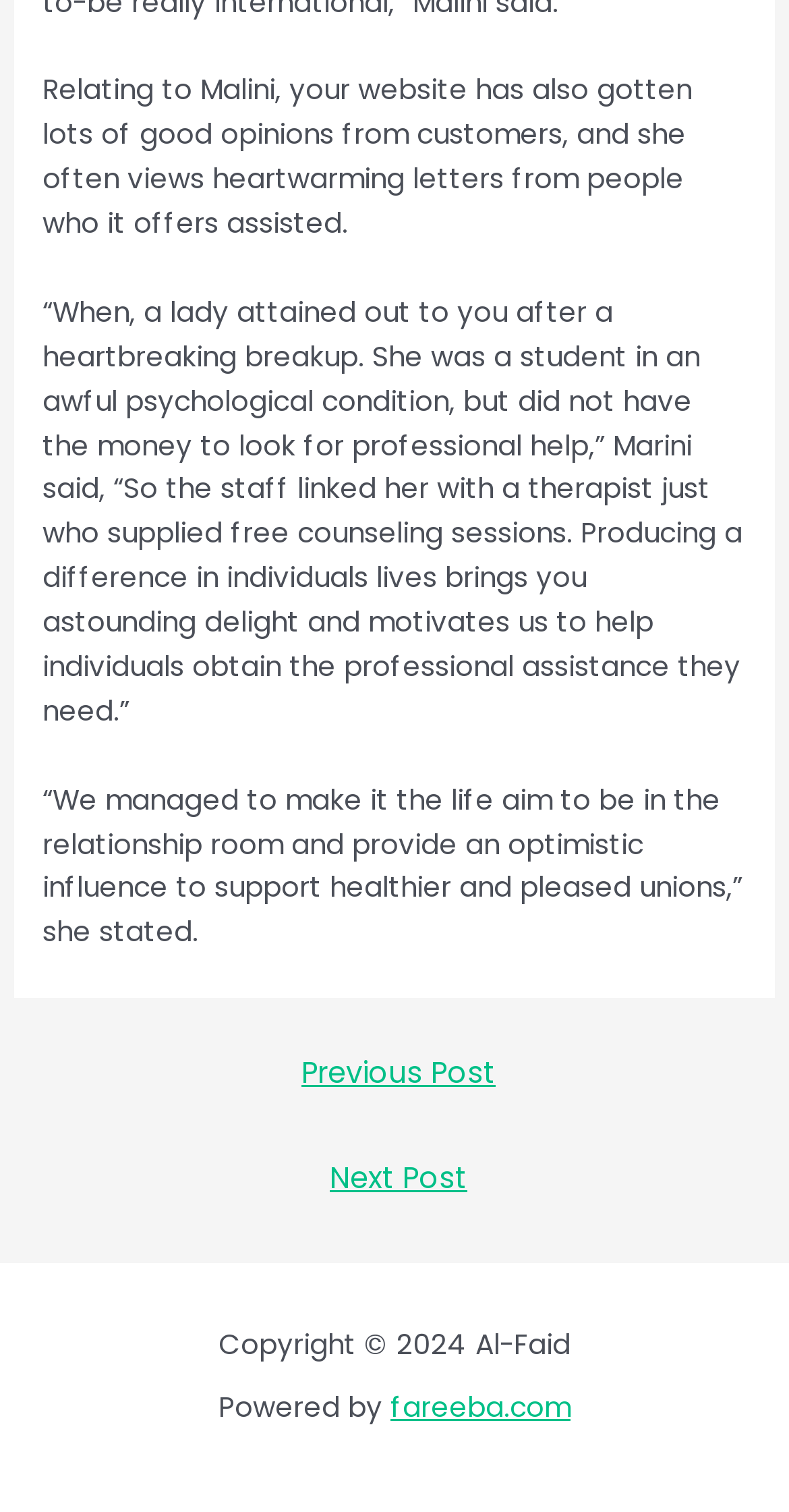What is the purpose of the organization?
Please answer the question as detailed as possible based on the image.

According to the quote from Marini, the organization aims to make a positive impact on people's lives, specifically in the relationship room, to support healthier and happier unions.